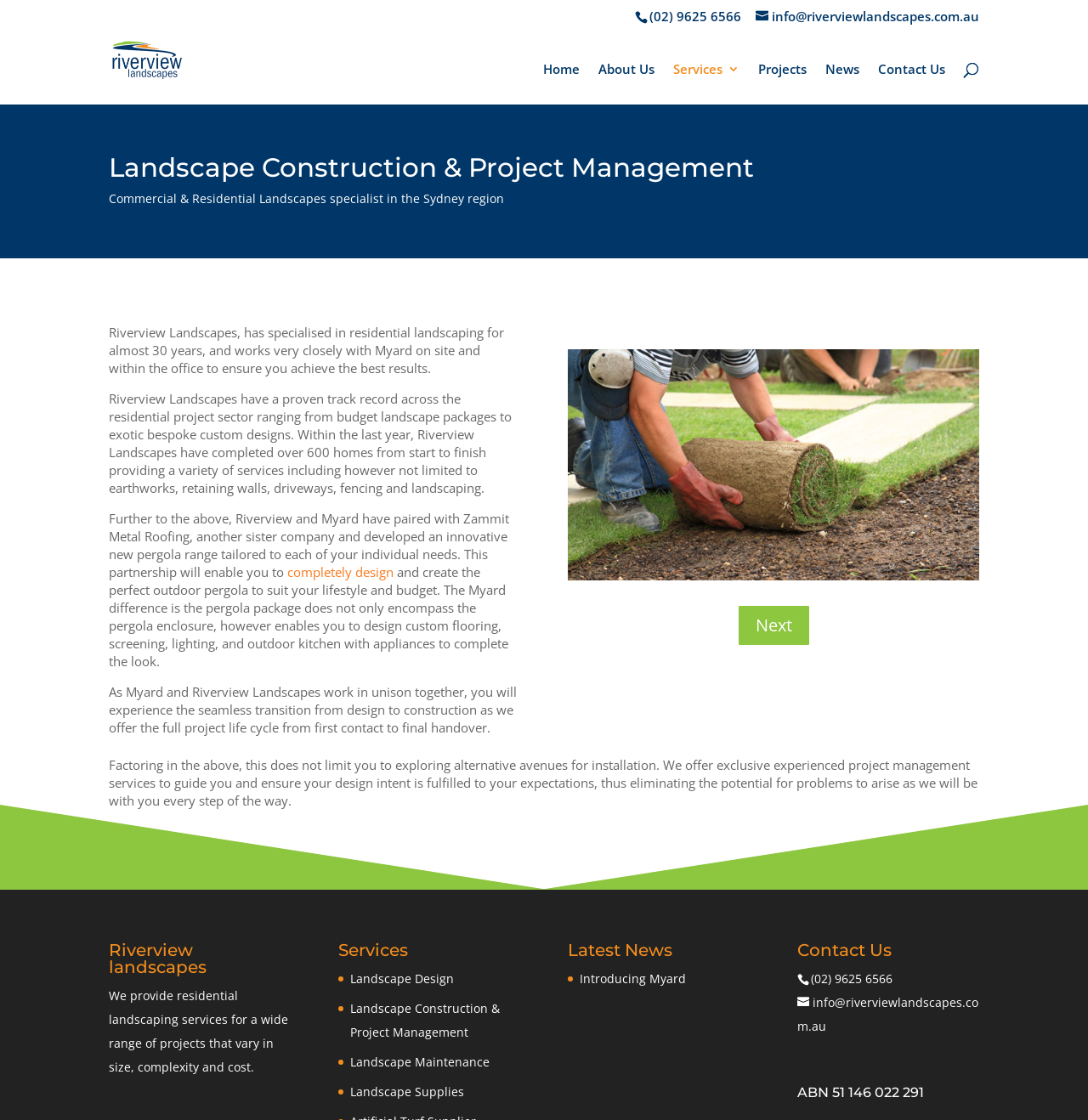Please locate the bounding box coordinates of the region I need to click to follow this instruction: "Search for something".

[0.157, 0.029, 0.877, 0.03]